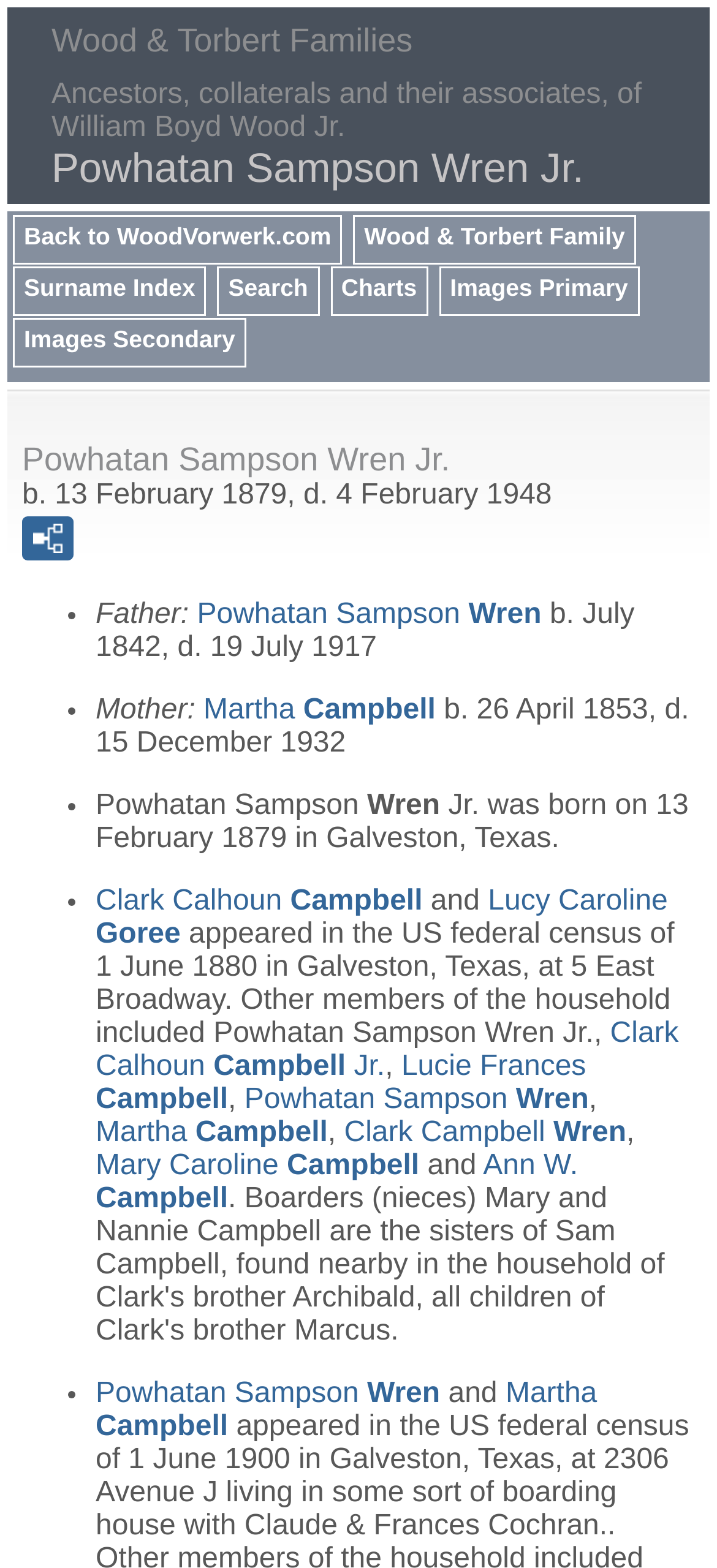What is the name of the mother of Powhatan Sampson Wren Jr.?
Please elaborate on the answer to the question with detailed information.

I found the mother of Powhatan Sampson Wren Jr. by looking at the ListMarker element '•' and its sibling StaticText element 'Mother:' and then the link element 'Martha Campbell' which is a sibling of the StaticText element.